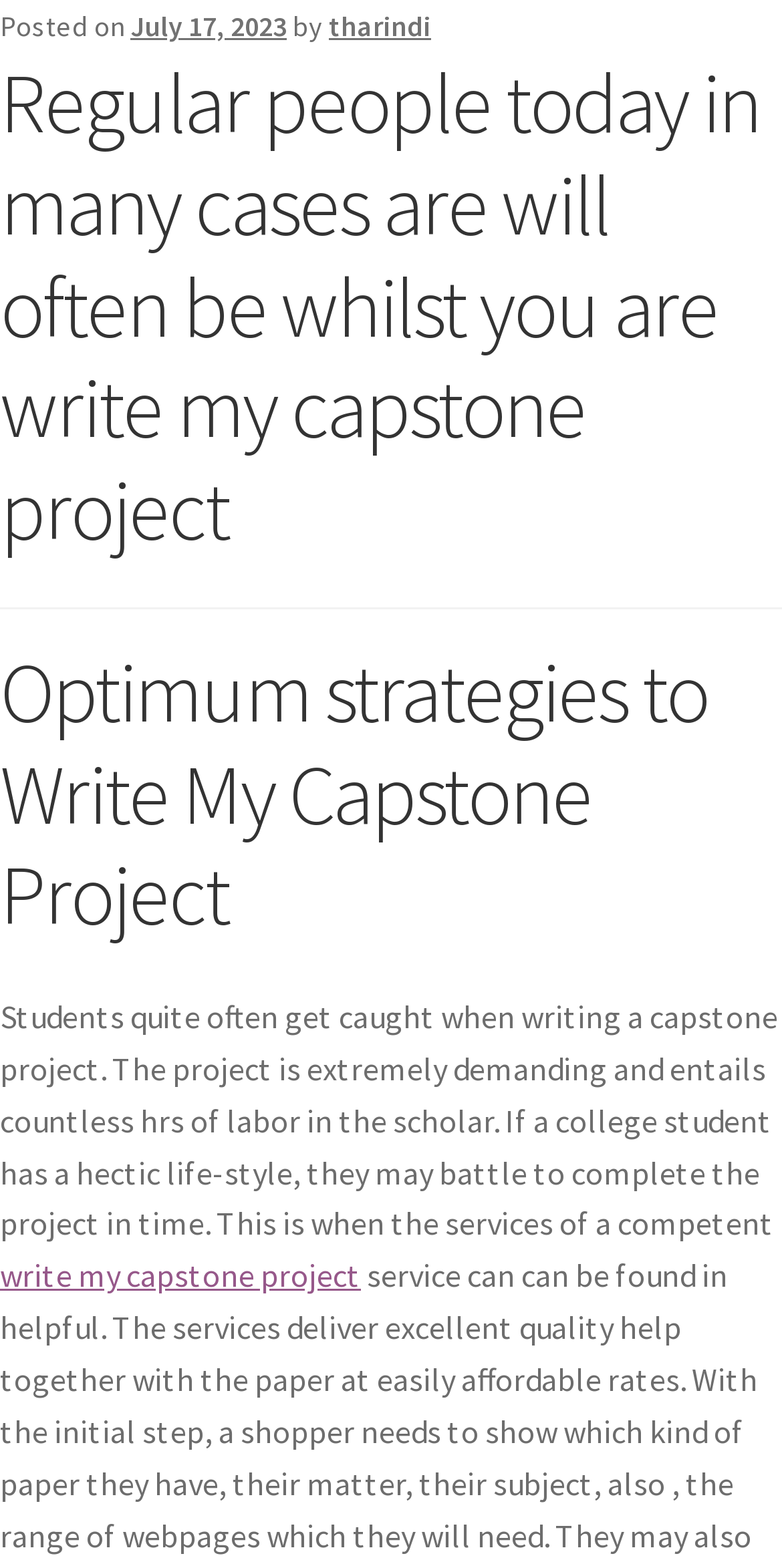What is the main topic of the post?
Please provide a detailed and thorough answer to the question.

I found the main topic of the post by looking at the heading elements and finding the one that is most relevant to the content of the post, which is 'Optimum strategies to Write My Capstone Project'.